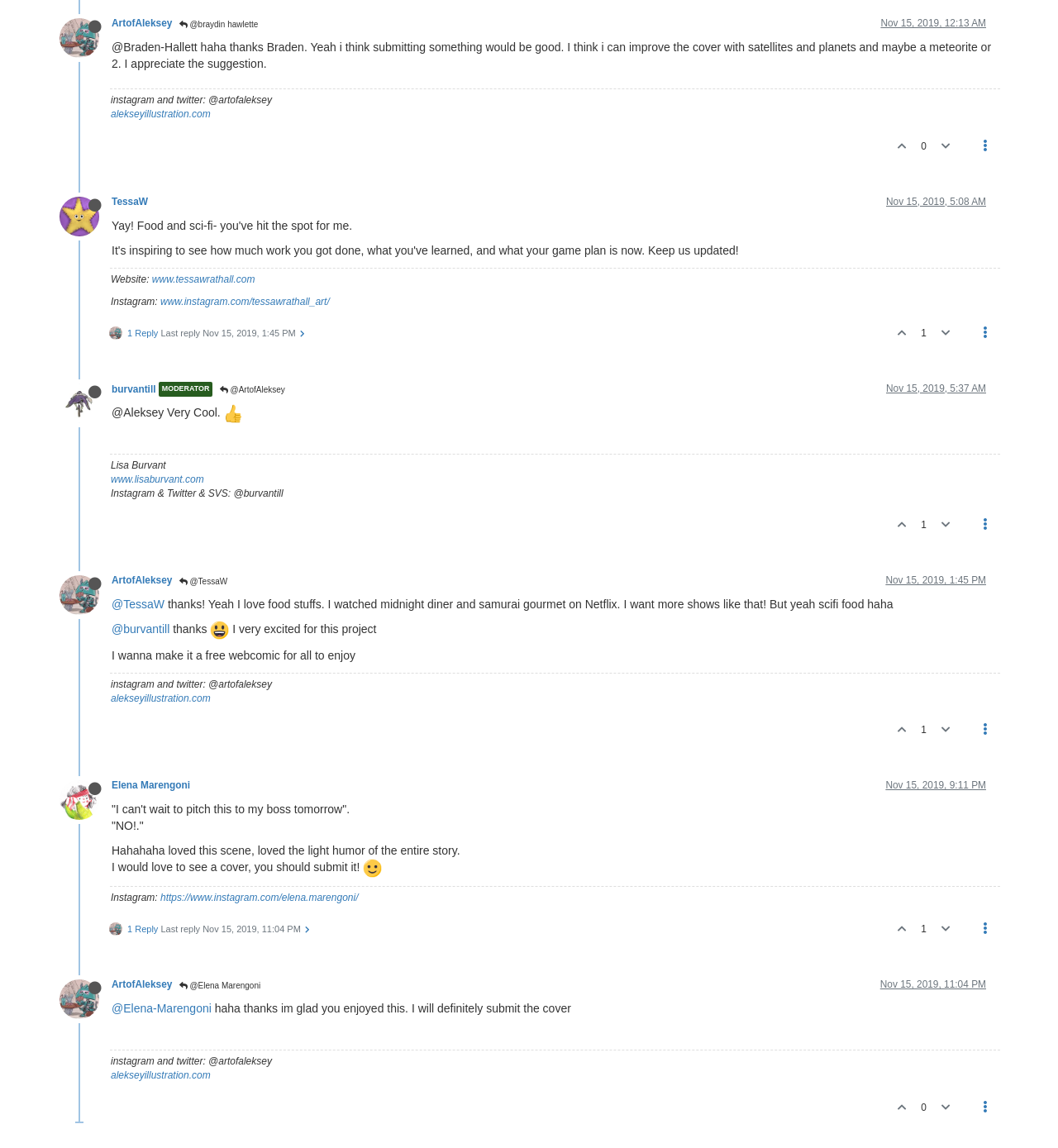Can you identify the bounding box coordinates of the clickable region needed to carry out this instruction: 'Visit alekseyillustration.com'? The coordinates should be four float numbers within the range of 0 to 1, stated as [left, top, right, bottom].

[0.105, 0.095, 0.199, 0.105]